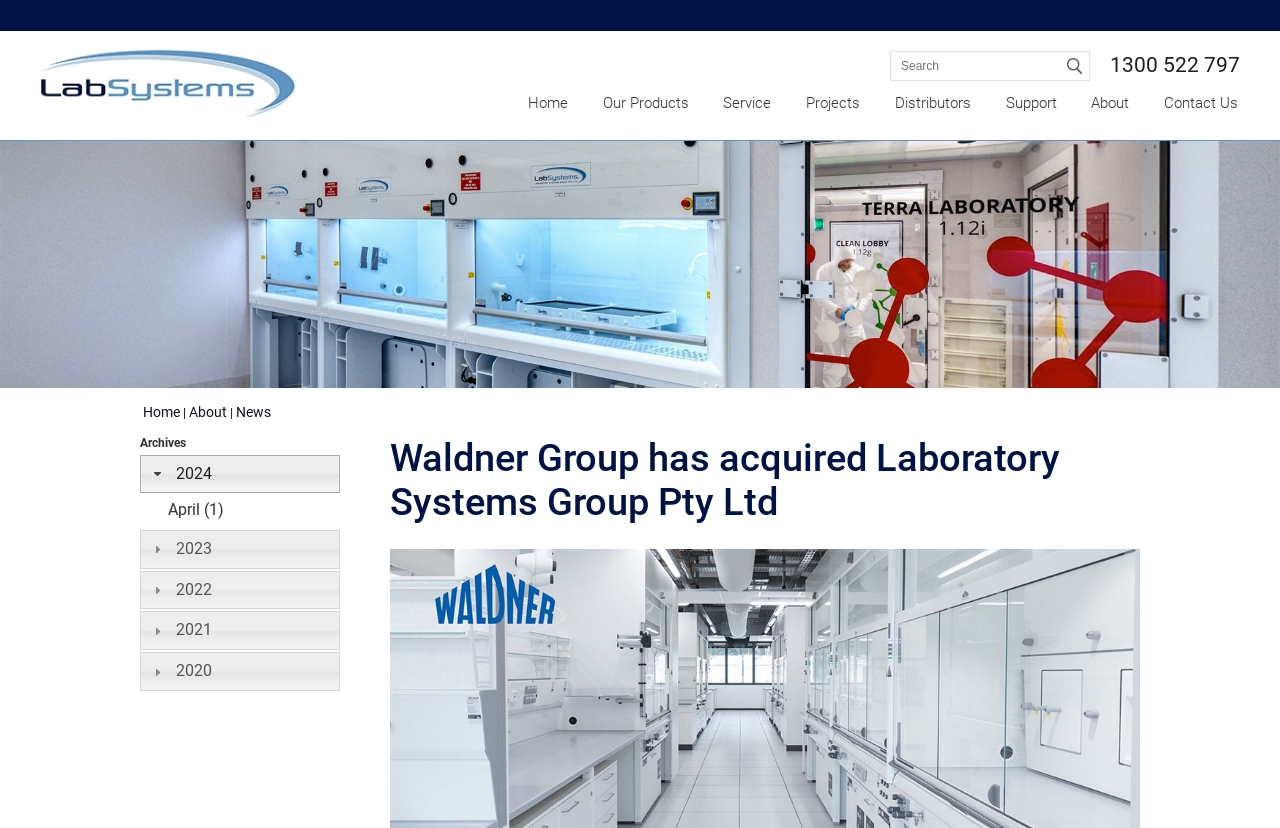What is the text of the search box?
Carefully analyze the image and provide a thorough answer to the question.

I found the search box by looking at the top right section of the webpage, where I saw a textbox with the text 'Search'.